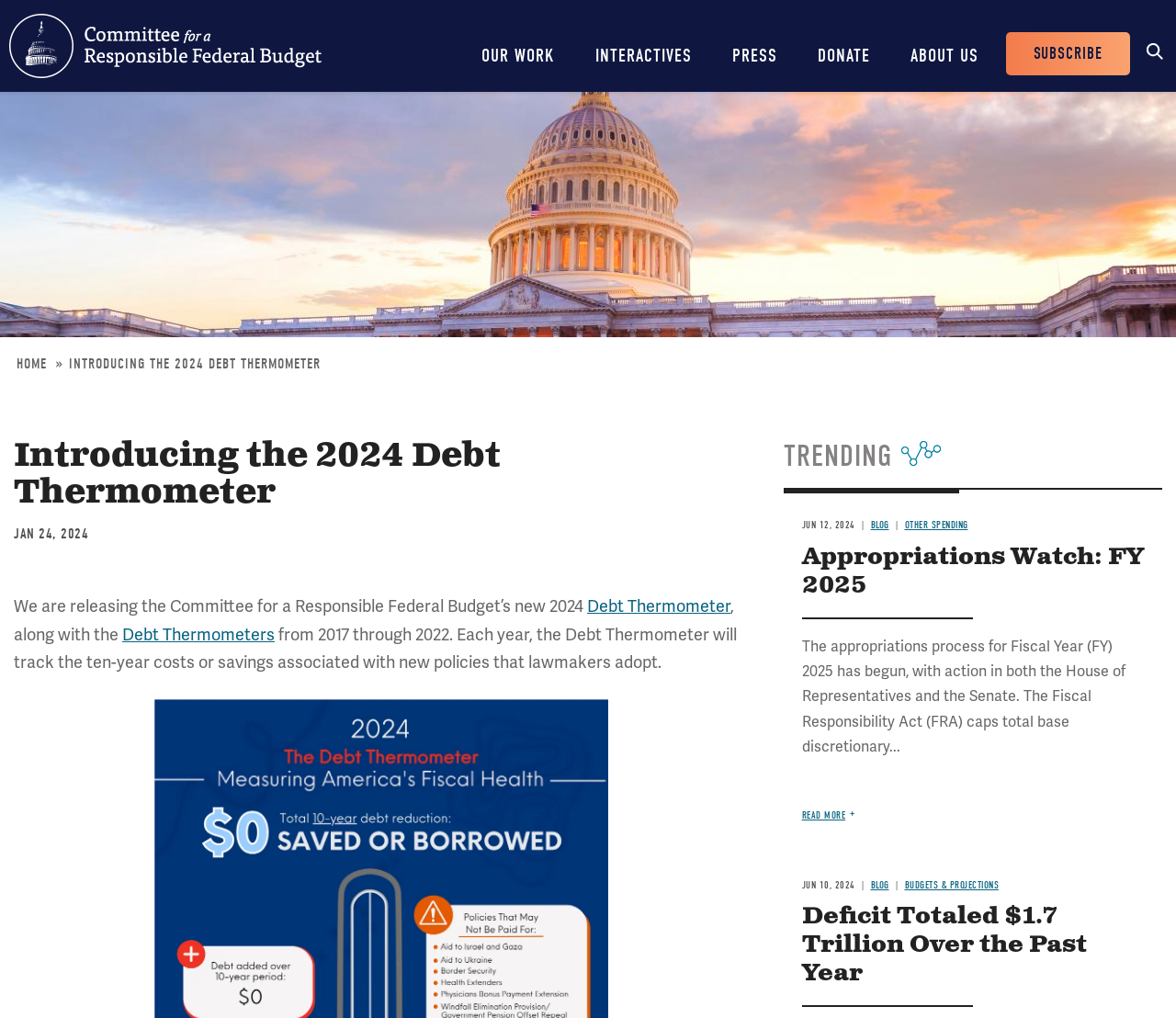Please provide the bounding box coordinates for the element that needs to be clicked to perform the following instruction: "Click on the 'OUR WORK' link". The coordinates should be given as four float numbers between 0 and 1, i.e., [left, top, right, bottom].

[0.394, 0.0, 0.488, 0.09]